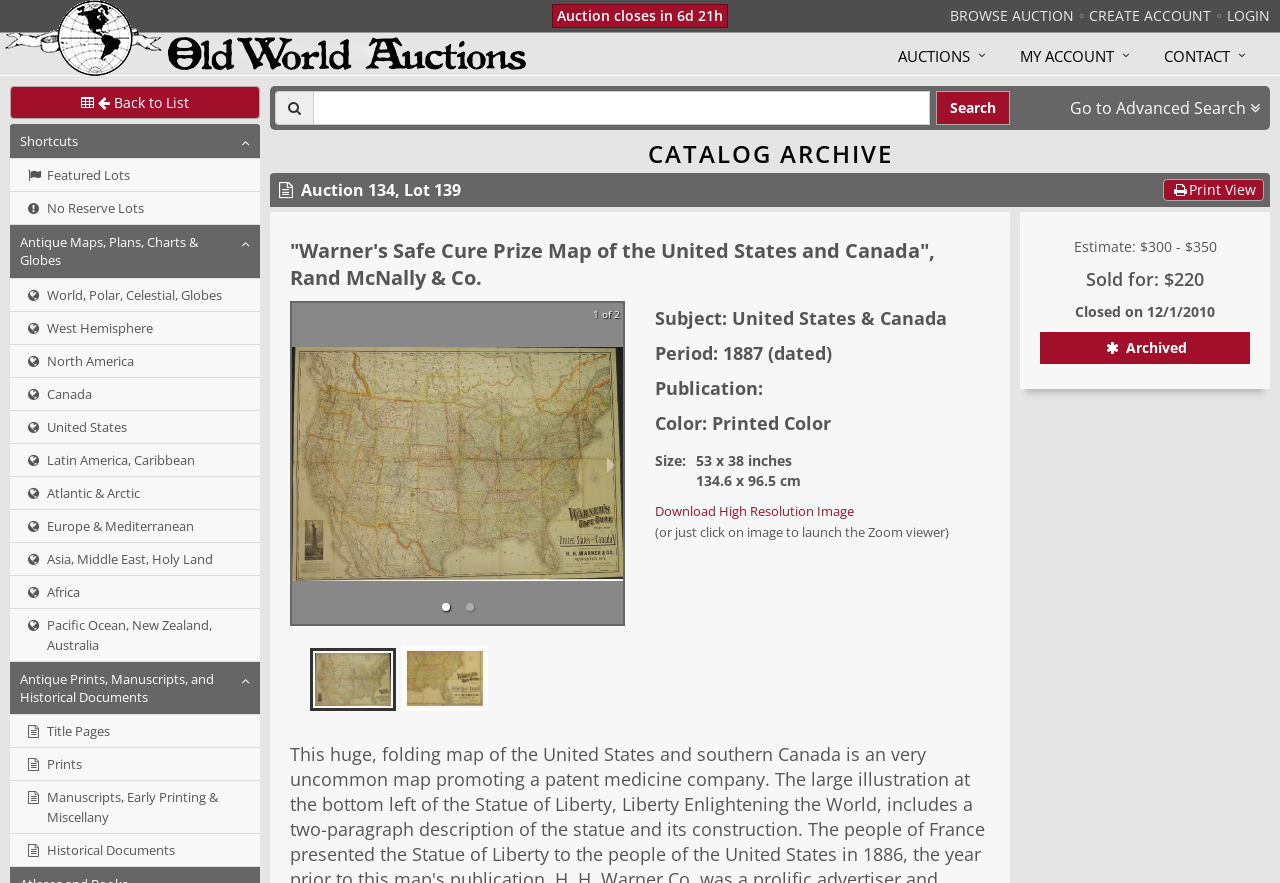Please give a one-word or short phrase response to the following question: 
How many days are left for the auction to close?

6 days